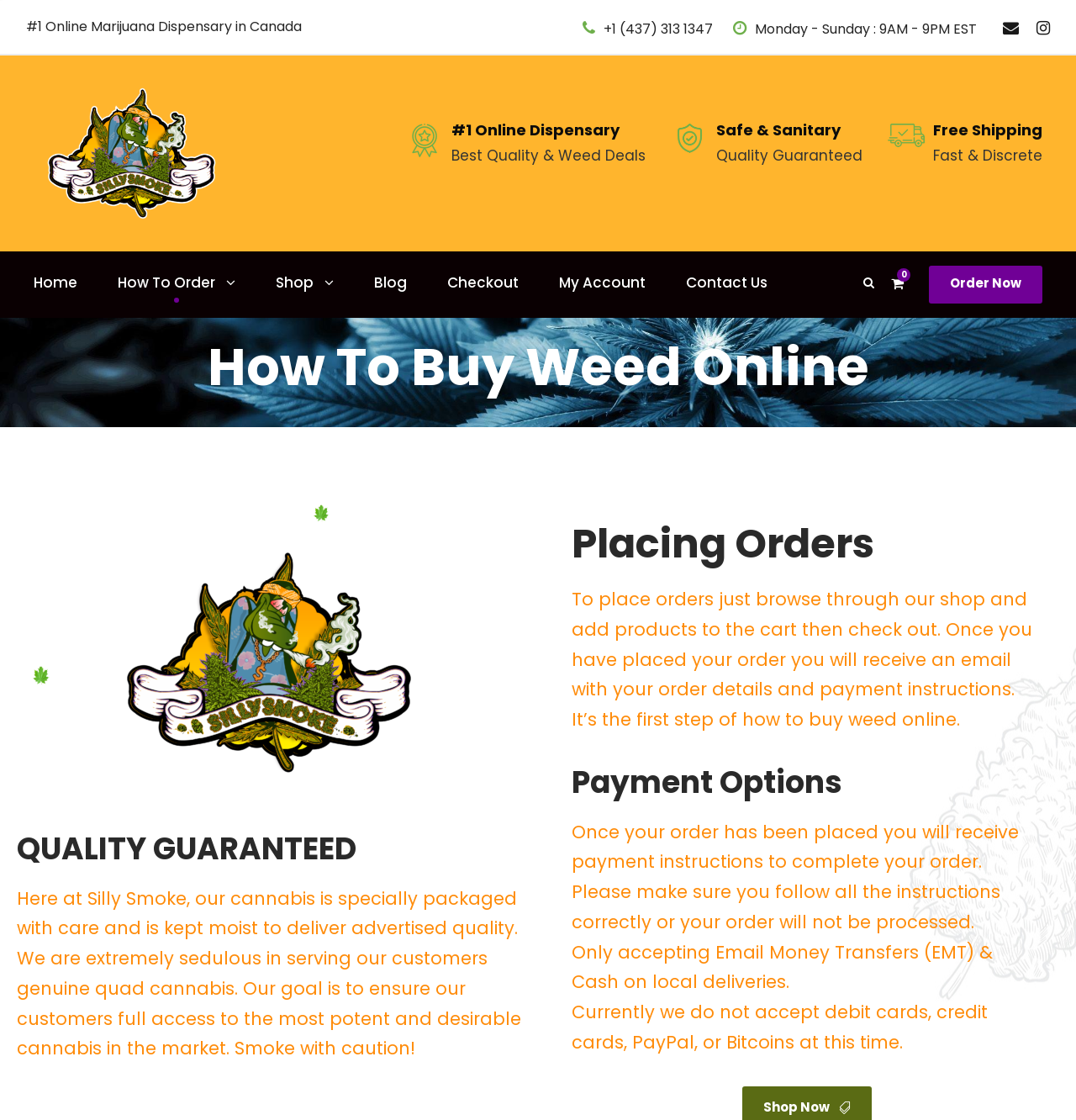Give a one-word or short phrase answer to the question: 
What is the quality guarantee of Silly Smoke?

Quality Guaranteed